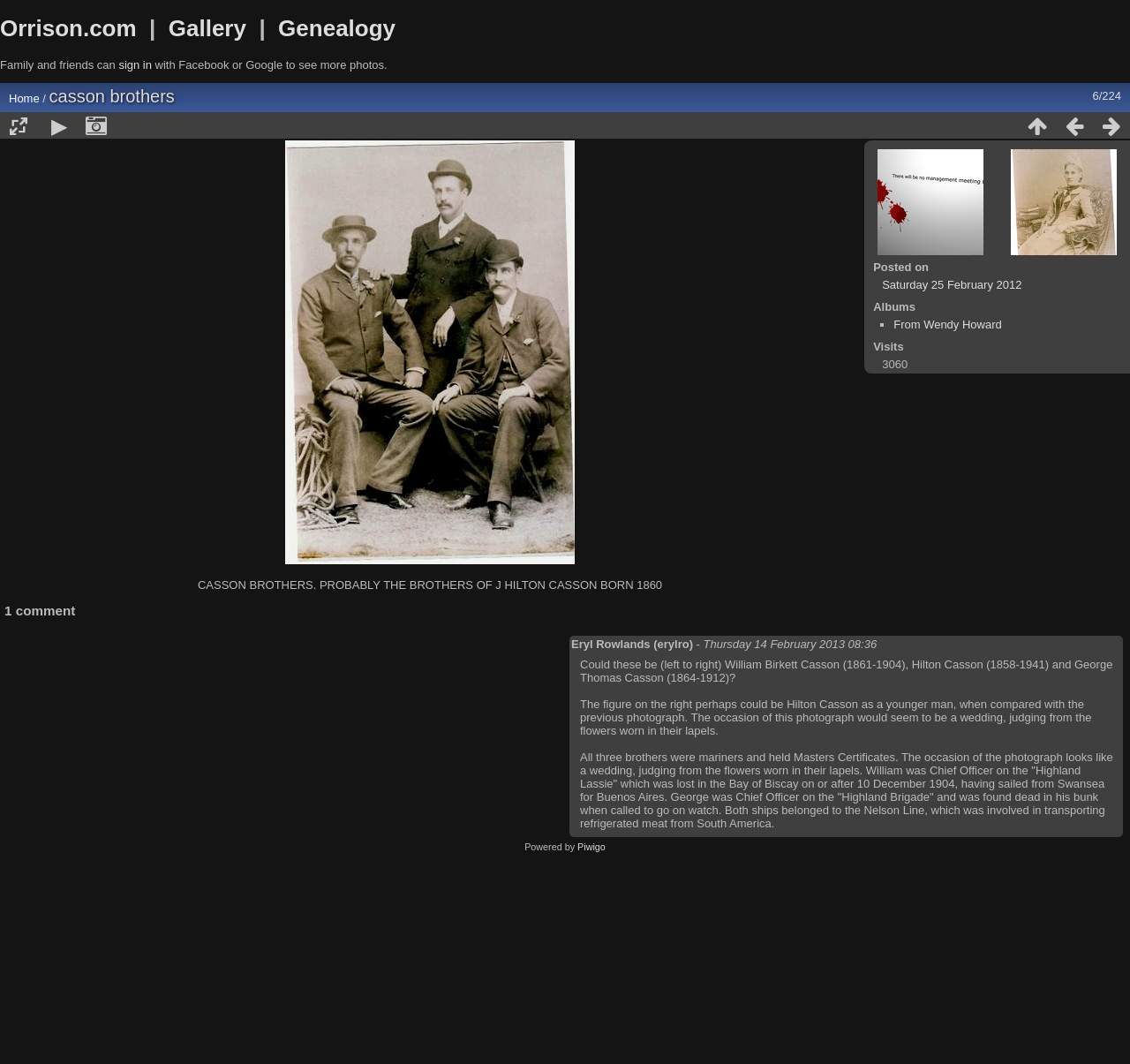What is the platform that powers this website?
Look at the webpage screenshot and answer the question with a detailed explanation.

The platform that powers this website is mentioned at the bottom of the page, which says 'Powered by Piwigo'.